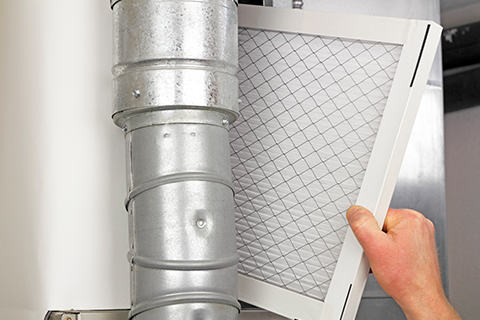Observe the image and answer the following question in detail: What is the purpose of MERV 13 filters?

MERV 13 filters are designed to capture a wide range of airborne particles, including dust, pollen, and pet dander, in order to enhance indoor air quality and contribute to a healthier living environment.